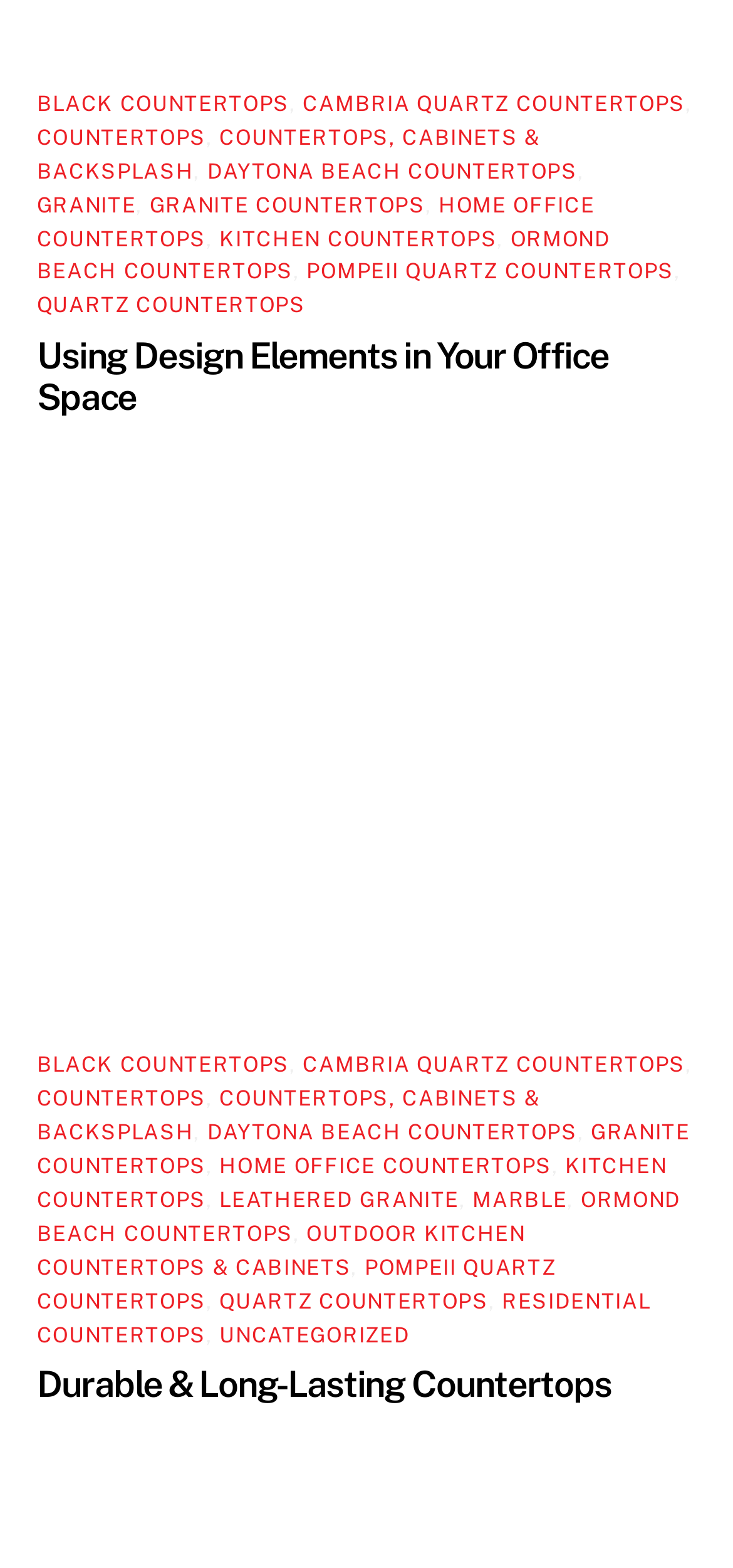Identify the bounding box coordinates of the section that should be clicked to achieve the task described: "Read the Cambria difference".

[0.05, 0.704, 0.486, 0.725]